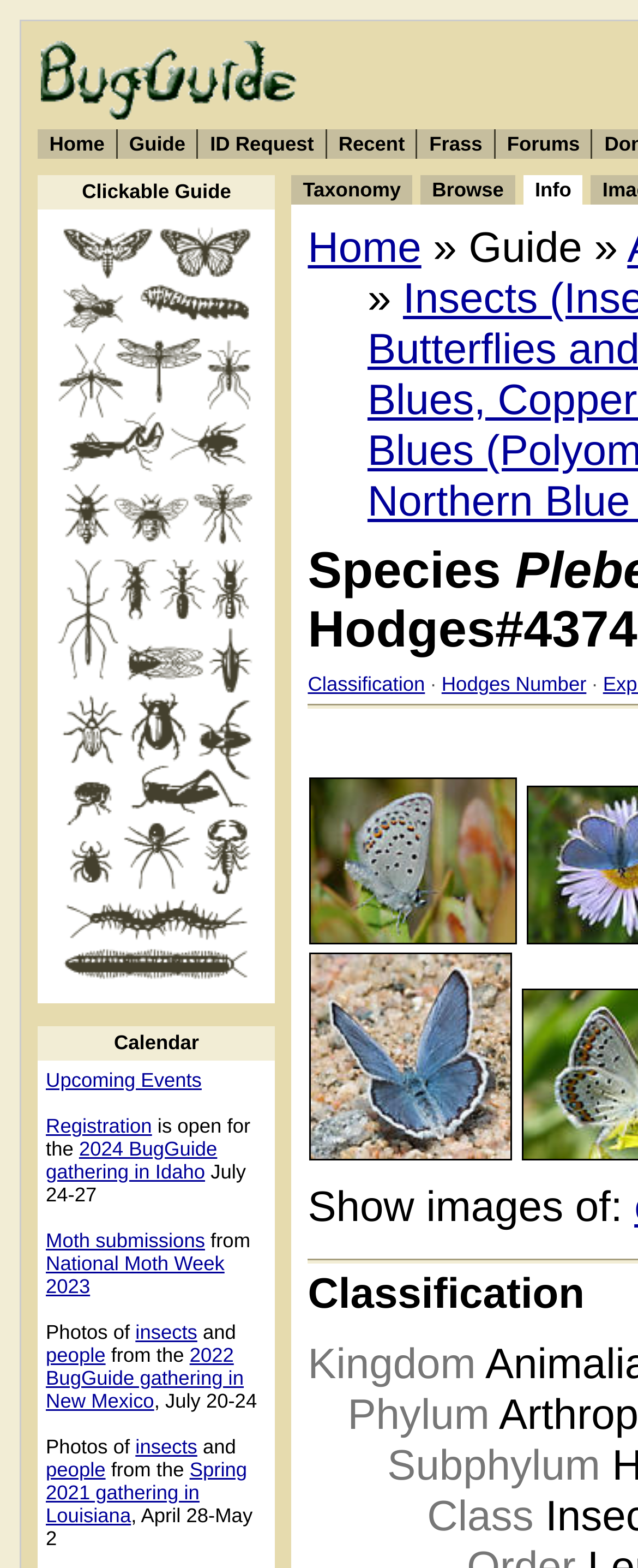Please specify the bounding box coordinates for the clickable region that will help you carry out the instruction: "Browse the classification".

[0.482, 0.429, 0.666, 0.444]